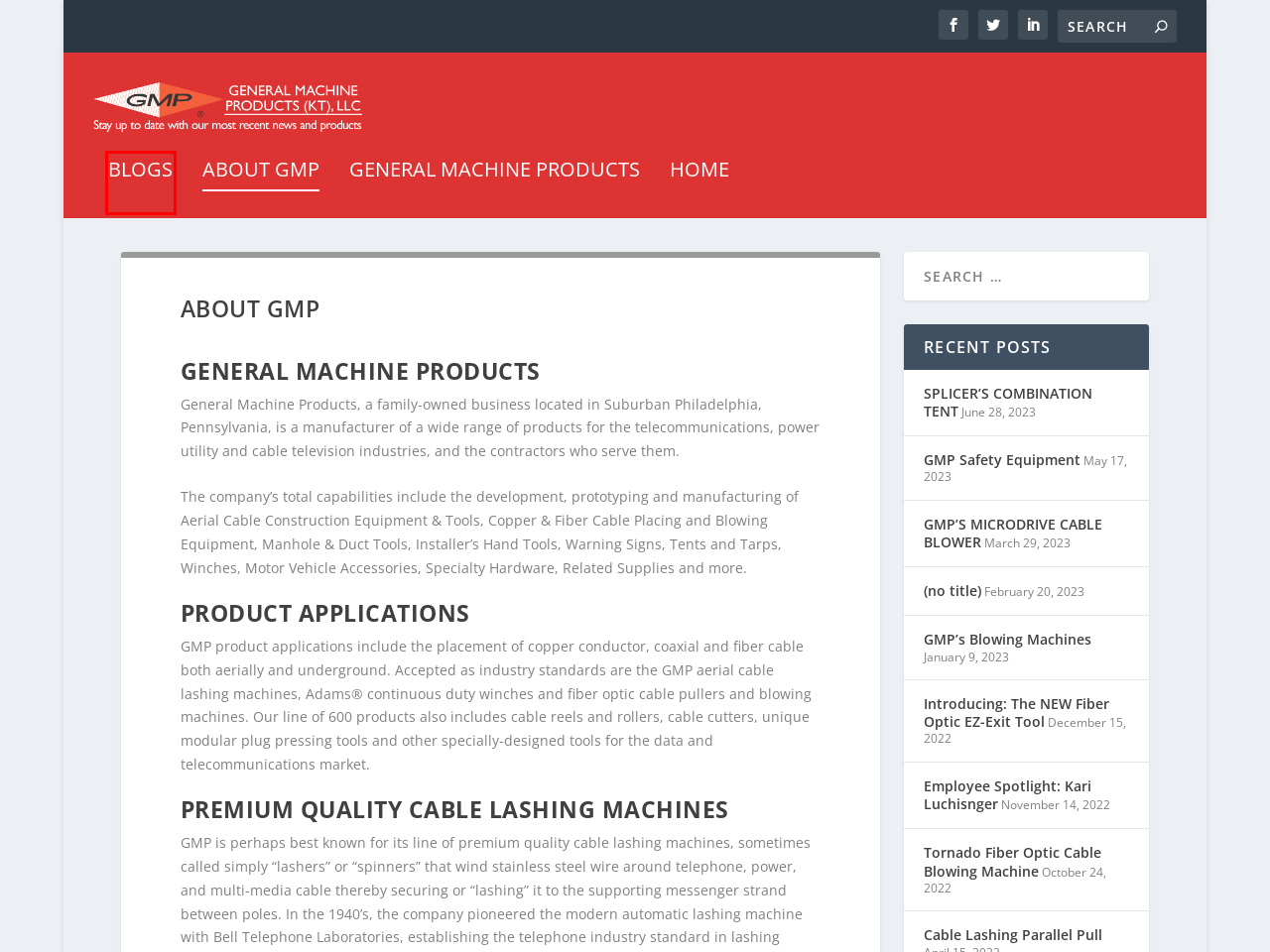You are presented with a screenshot of a webpage containing a red bounding box around a particular UI element. Select the best webpage description that matches the new webpage after clicking the element within the bounding box. Here are the candidates:
A. Tornado Fiber Optic Cable Blowing Machine | General Machine Products Blog
B. GMP Safety Equipment | General Machine Products Blog
C. General Machine Products Blog | Reliability Through Simplicity
D. Employee Spotlight: Kari Luchisnger | General Machine Products Blog
E. Cable Lashing Parallel Pull | General Machine Products Blog
F. timeline | General Machine Products Blog
G. General Machine Products Company - Tools Built to go the Distance
H. GMP’S MICRODRIVE CABLE BLOWER | General Machine Products Blog

F